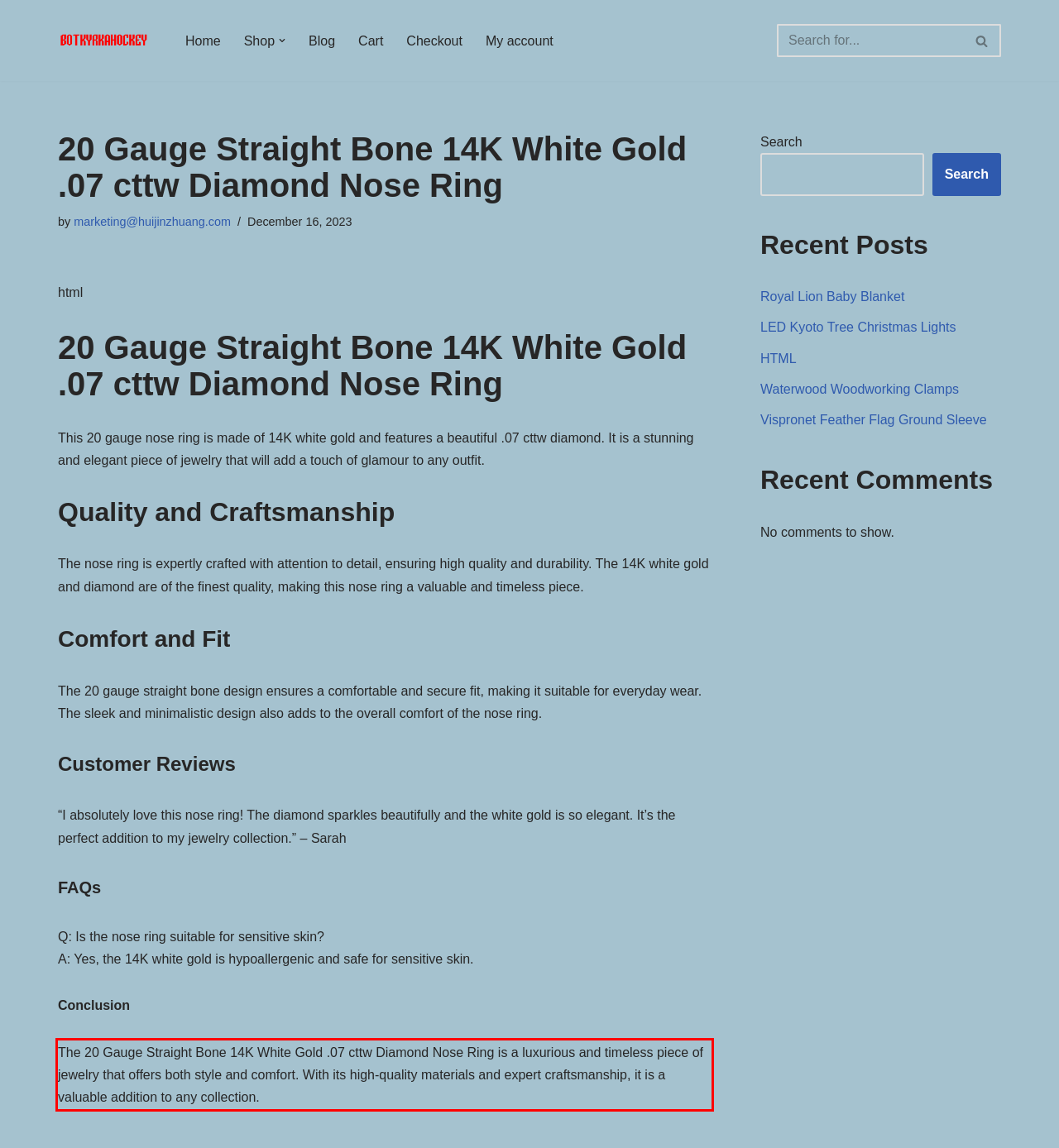Please analyze the provided webpage screenshot and perform OCR to extract the text content from the red rectangle bounding box.

The 20 Gauge Straight Bone 14K White Gold .07 cttw Diamond Nose Ring is a luxurious and timeless piece of jewelry that offers both style and comfort. With its high-quality materials and expert craftsmanship, it is a valuable addition to any collection.